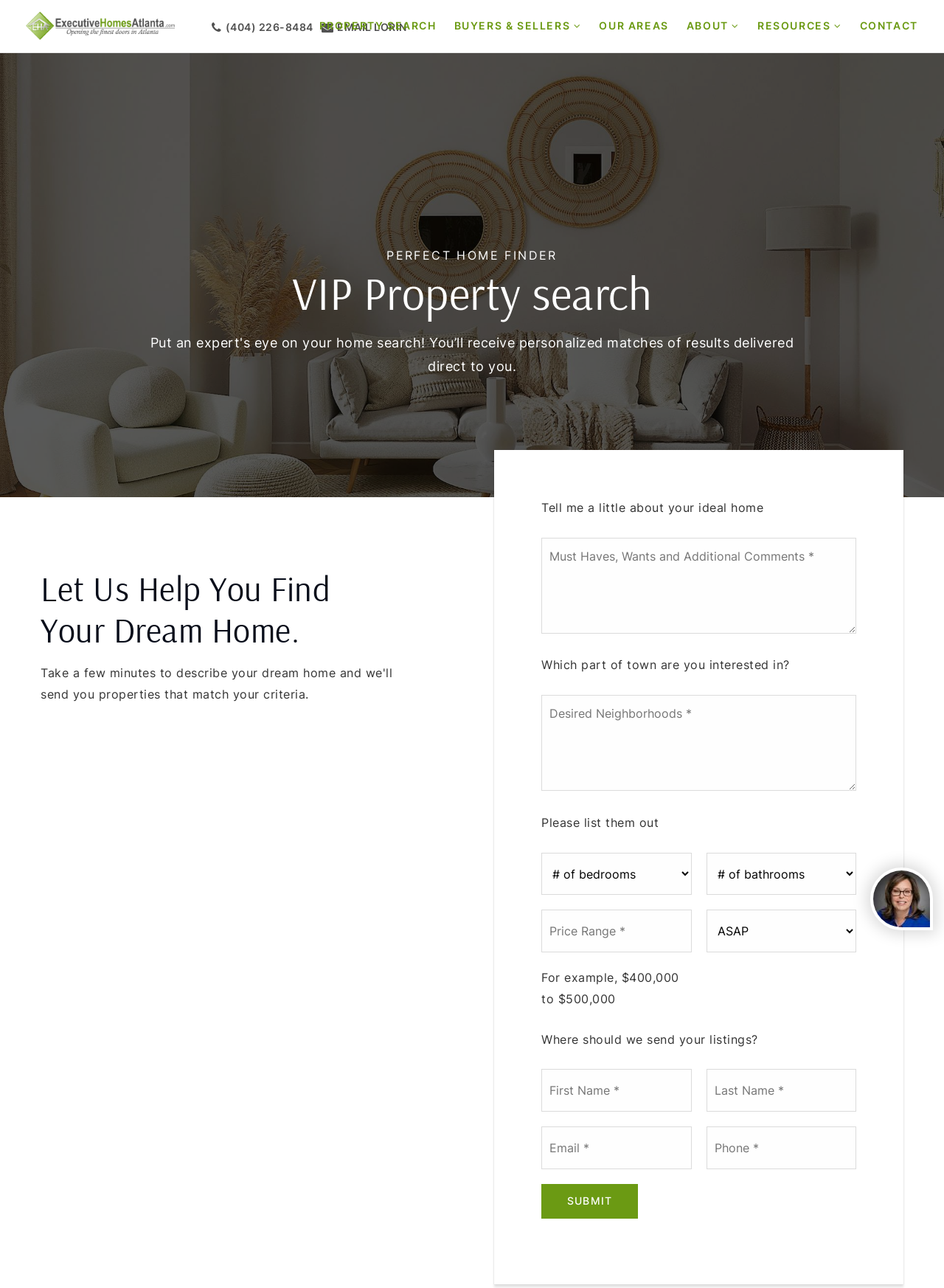What is the required information to submit?
Refer to the image and respond with a one-word or short-phrase answer.

First Name, Last Name, Email, Phone